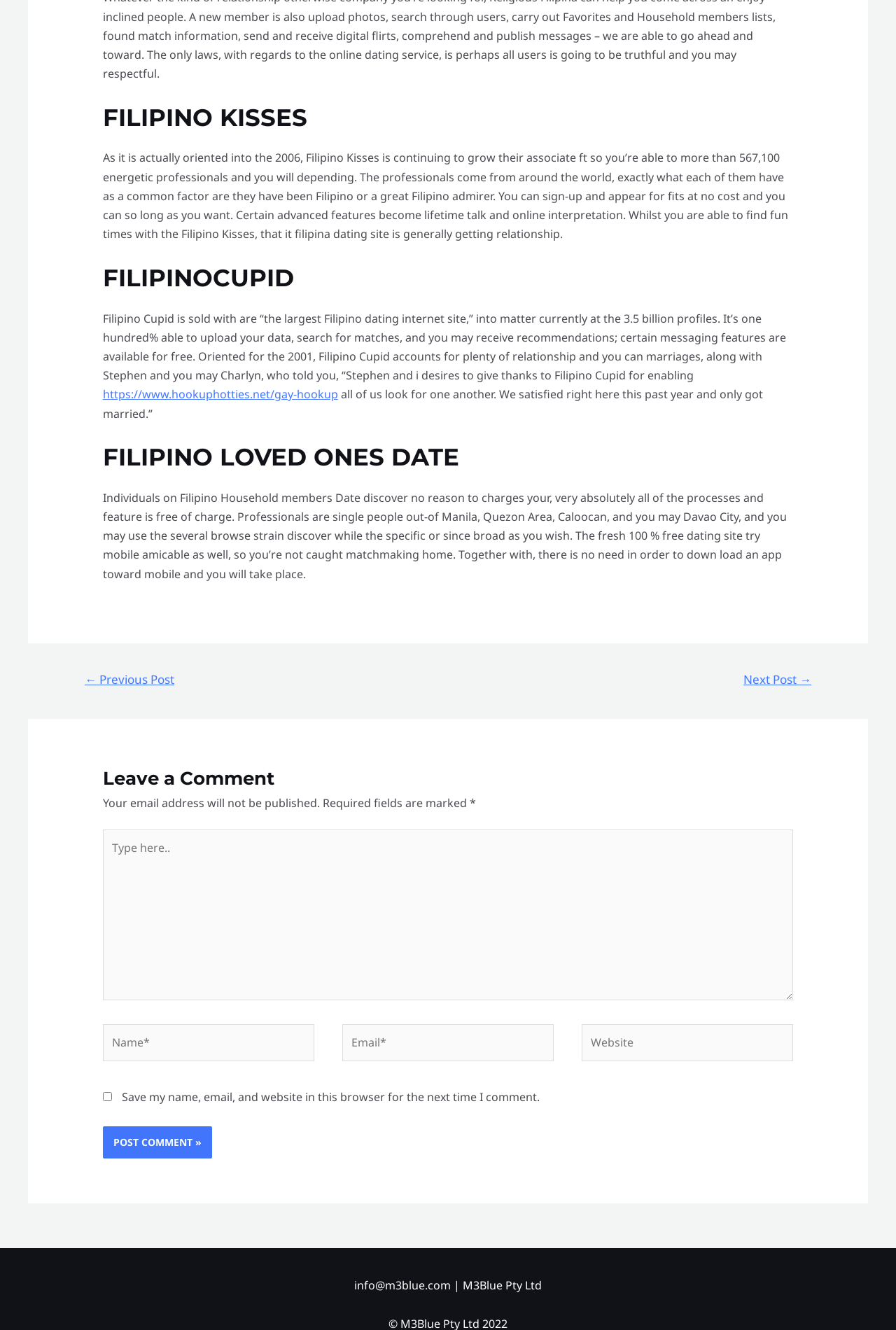Please specify the coordinates of the bounding box for the element that should be clicked to carry out this instruction: "Click the 'Post Comment »' button". The coordinates must be four float numbers between 0 and 1, formatted as [left, top, right, bottom].

[0.115, 0.847, 0.236, 0.871]